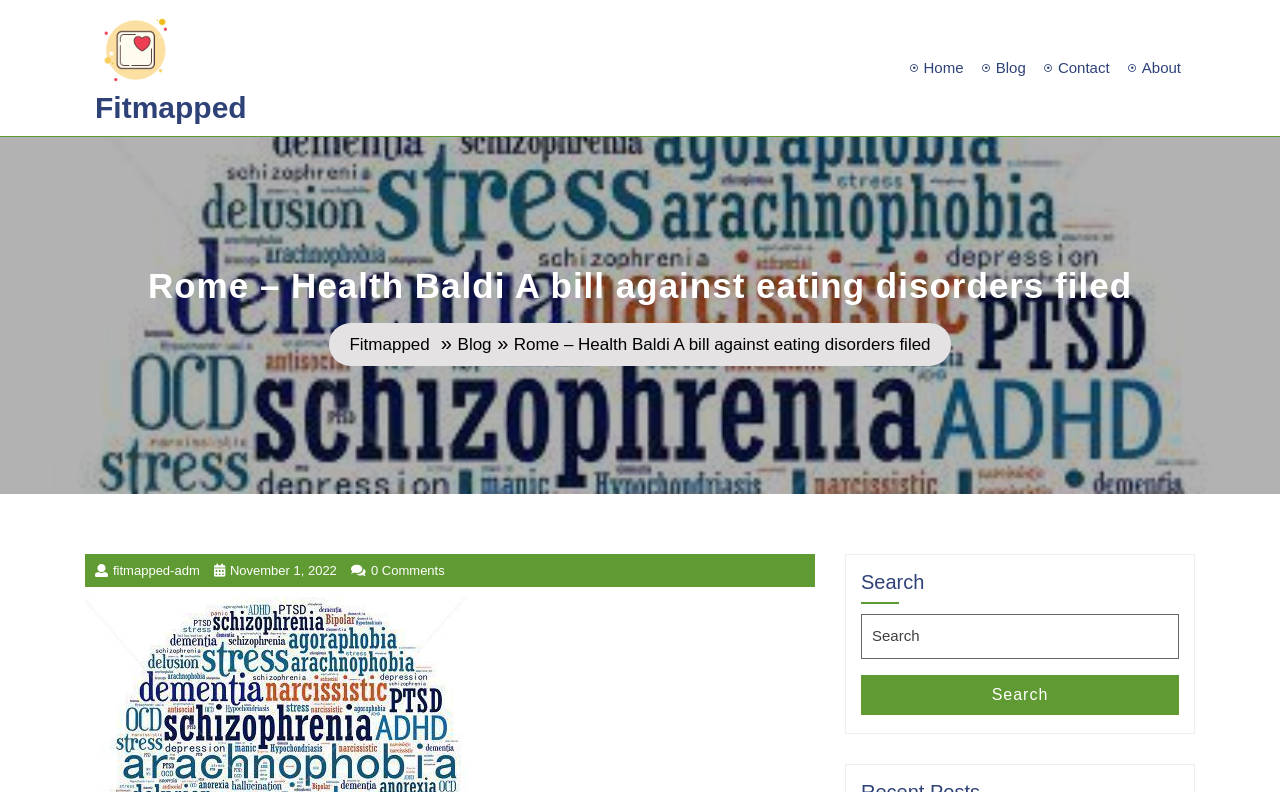Locate the bounding box coordinates of the area to click to fulfill this instruction: "read about us". The bounding box should be presented as four float numbers between 0 and 1, in the order [left, top, right, bottom].

[0.881, 0.057, 0.934, 0.115]